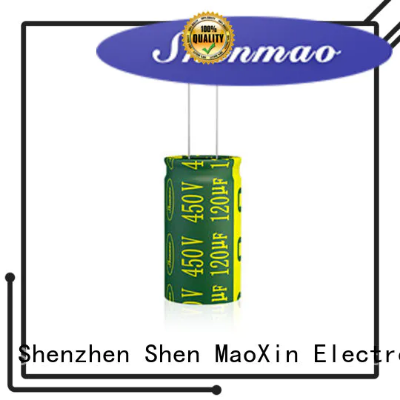What is the capacitance value of the capacitor?
Based on the visual information, provide a detailed and comprehensive answer.

The capacitance value can be determined by looking at the black text on the bright yellow casing, which indicates the voltage and capacitance values. In this case, the capacitance value is specified as 120µF.